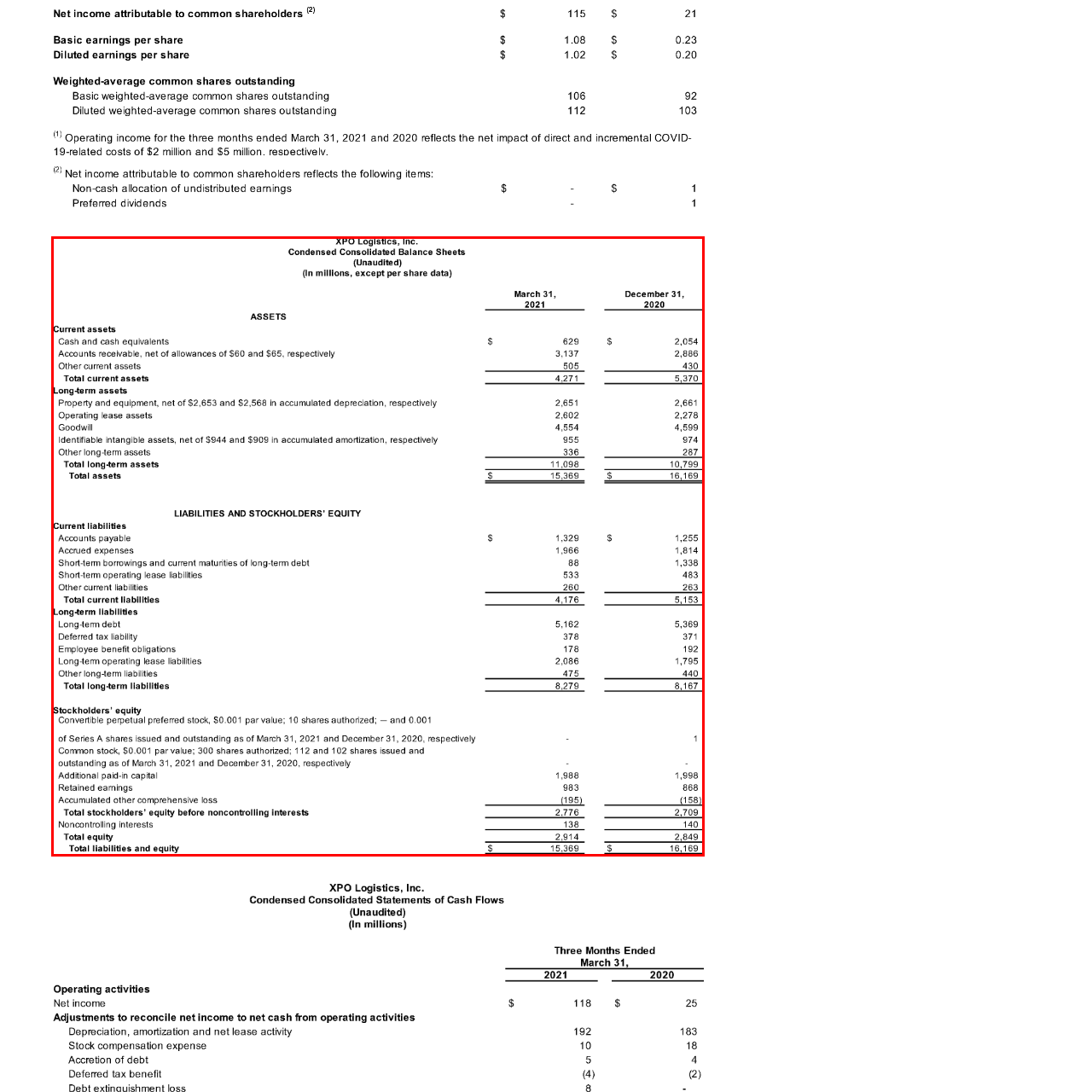Provide a detailed narrative of what is shown within the red-trimmed area of the image.

The image presents a detailed excerpt from the Condensed Consolidated Balance Sheets for XPO Logistics, Inc., for the periods ending March 31, 2021, and December 31, 2020. This financial document, provided in millions and excluding per share data, outlines the company's assets, liabilities, and stockholders' equity, offering insights into its financial health and operational performance.

The upper section titled "ASSETS" categorizes resources into current and long-term assets, highlighting figures such as cash equivalents, accounts receivable, property and equipment, and goodwill. As of March 31, 2021, total current assets amounted to $4,271 million, while total assets reached $15,369 million, indicating a solid asset structure.

The lower section delves into “LIABILITIES AND STOCKHOLDERS’ EQUITY,” detailing both current and long-term liabilities alongside the equity structure. Current liabilities totaled $4,176 million, with specific line items like accounts payable and accrued expenses. The total stockholders' equity, including discrepancies in outstanding shares across reporting periods, is reported at $2,914 million, reflecting the company's equity position.

This unaudited balance sheet is essential for stakeholders seeking to assess XPO Logistics' financial stability and operational efficiency through a comparative lens of two consecutive reporting periods.